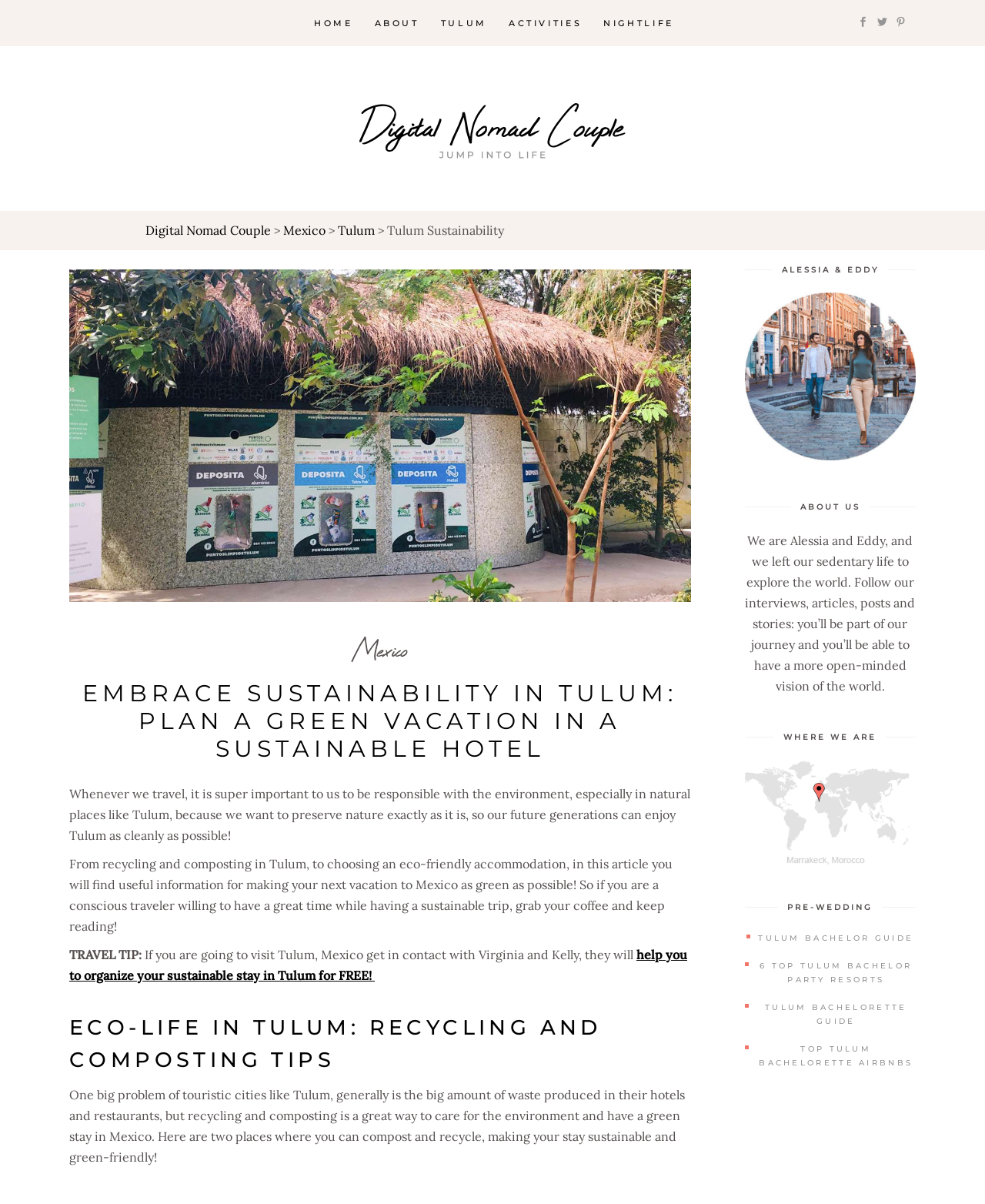Find the coordinates for the bounding box of the element with this description: "Top Tulum Bachelorette Airbnbs".

[0.768, 0.865, 0.93, 0.888]